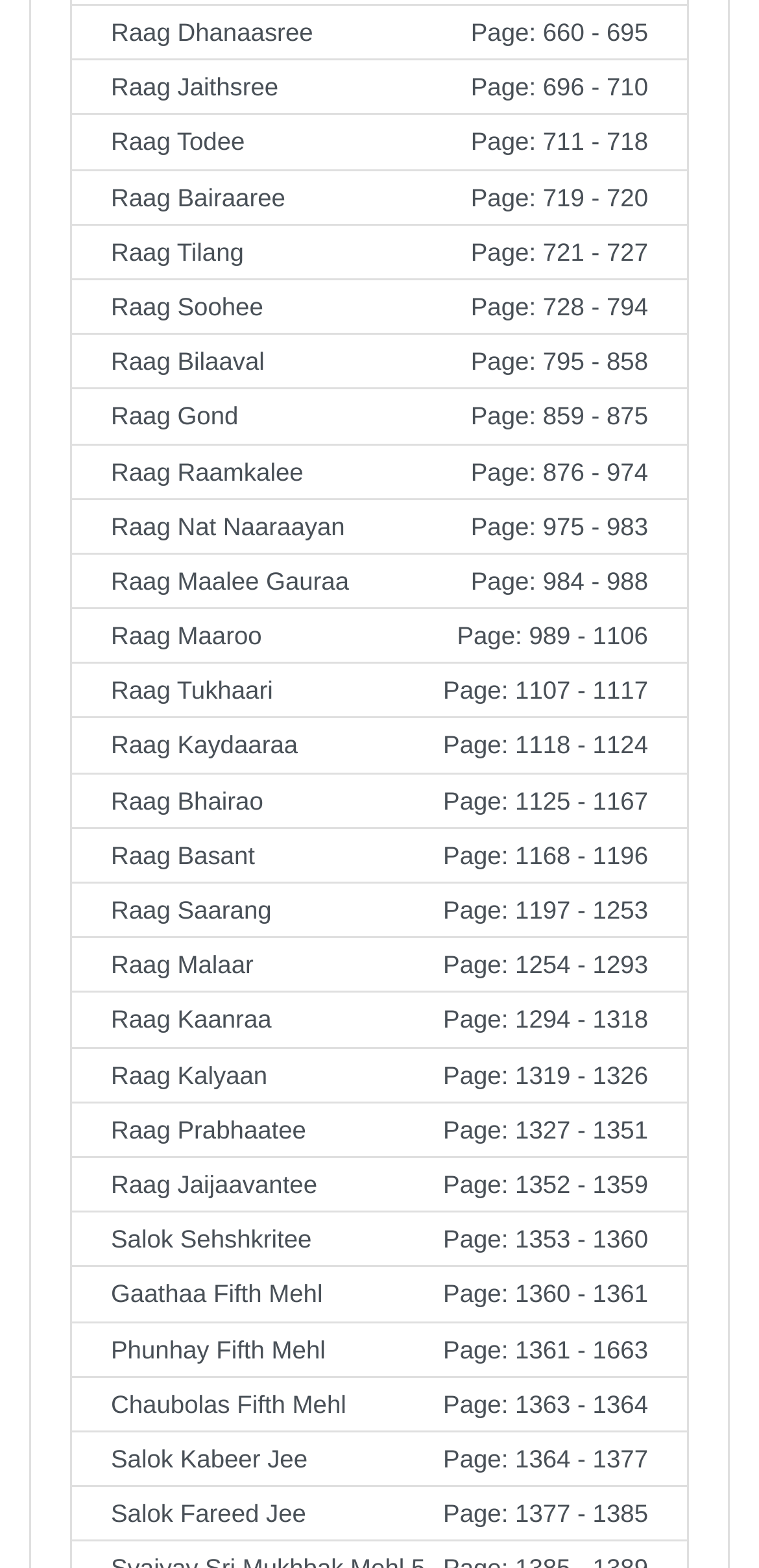How many links are there on the page?
Based on the screenshot, answer the question with a single word or phrase.

30